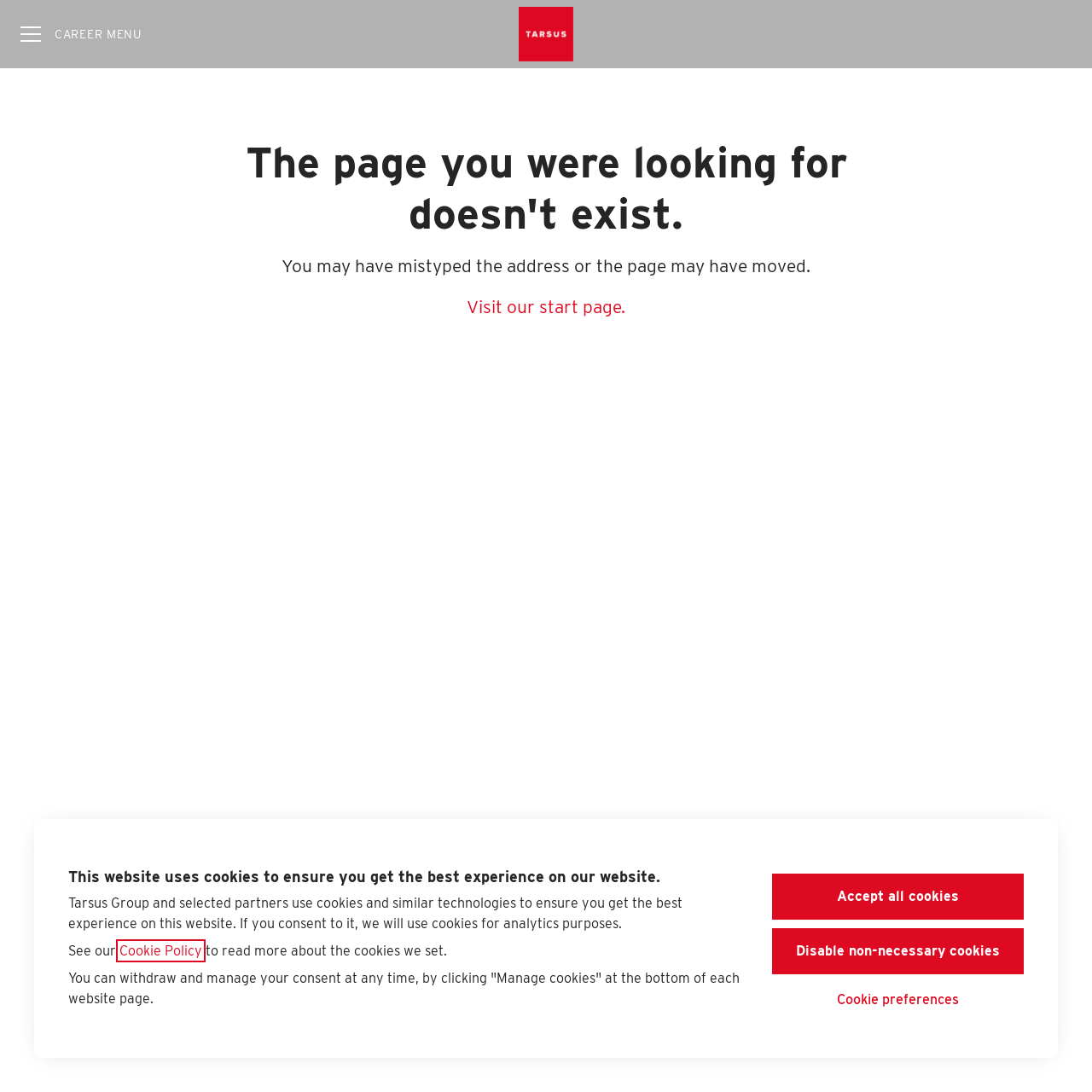Please answer the following question using a single word or phrase: 
What is the purpose of the cookies on this website?

Analytics purposes